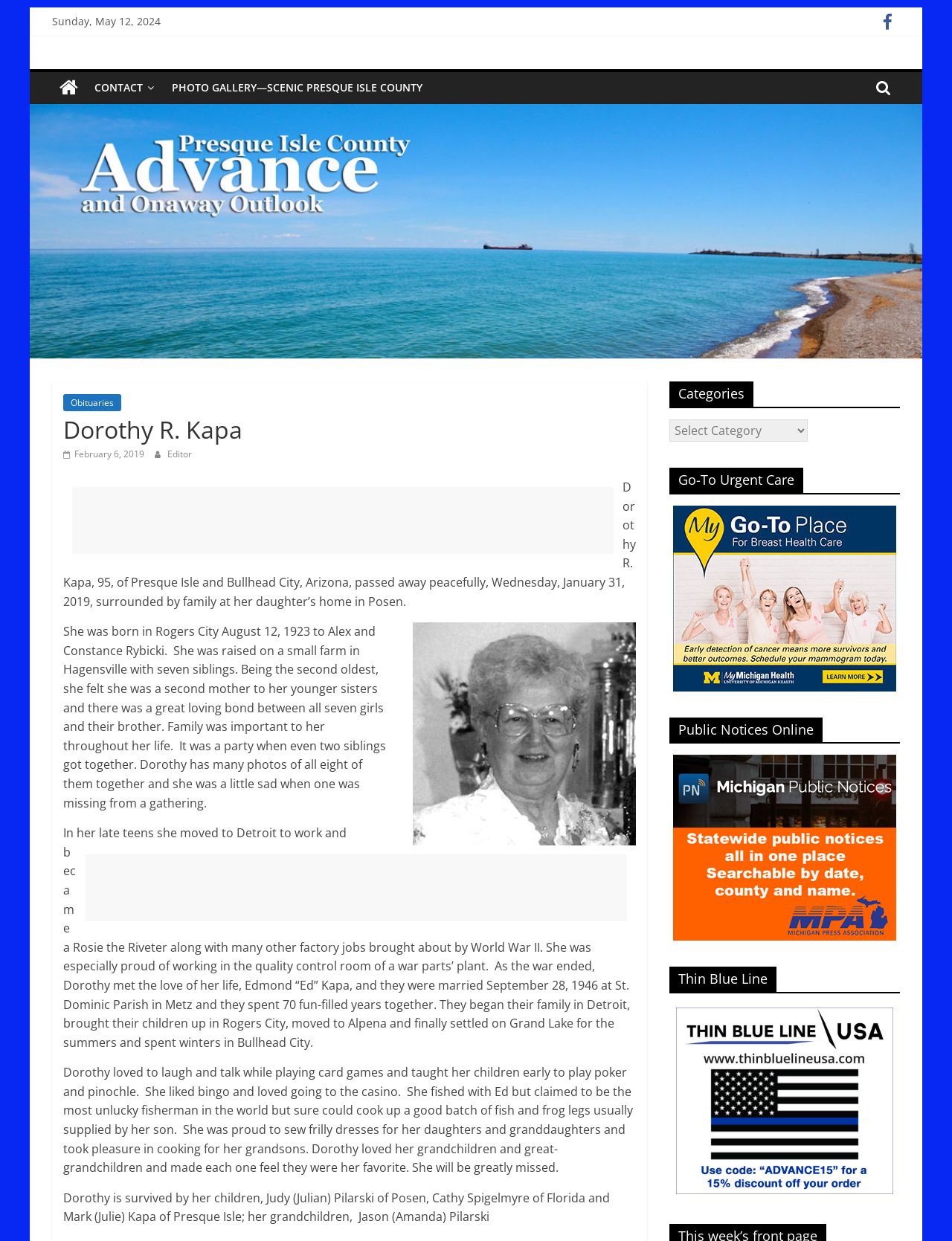Can you find the bounding box coordinates for the element that needs to be clicked to execute this instruction: "Click on 'Obituaries'"? The coordinates should be given as four float numbers between 0 and 1, i.e., [left, top, right, bottom].

[0.066, 0.318, 0.127, 0.332]